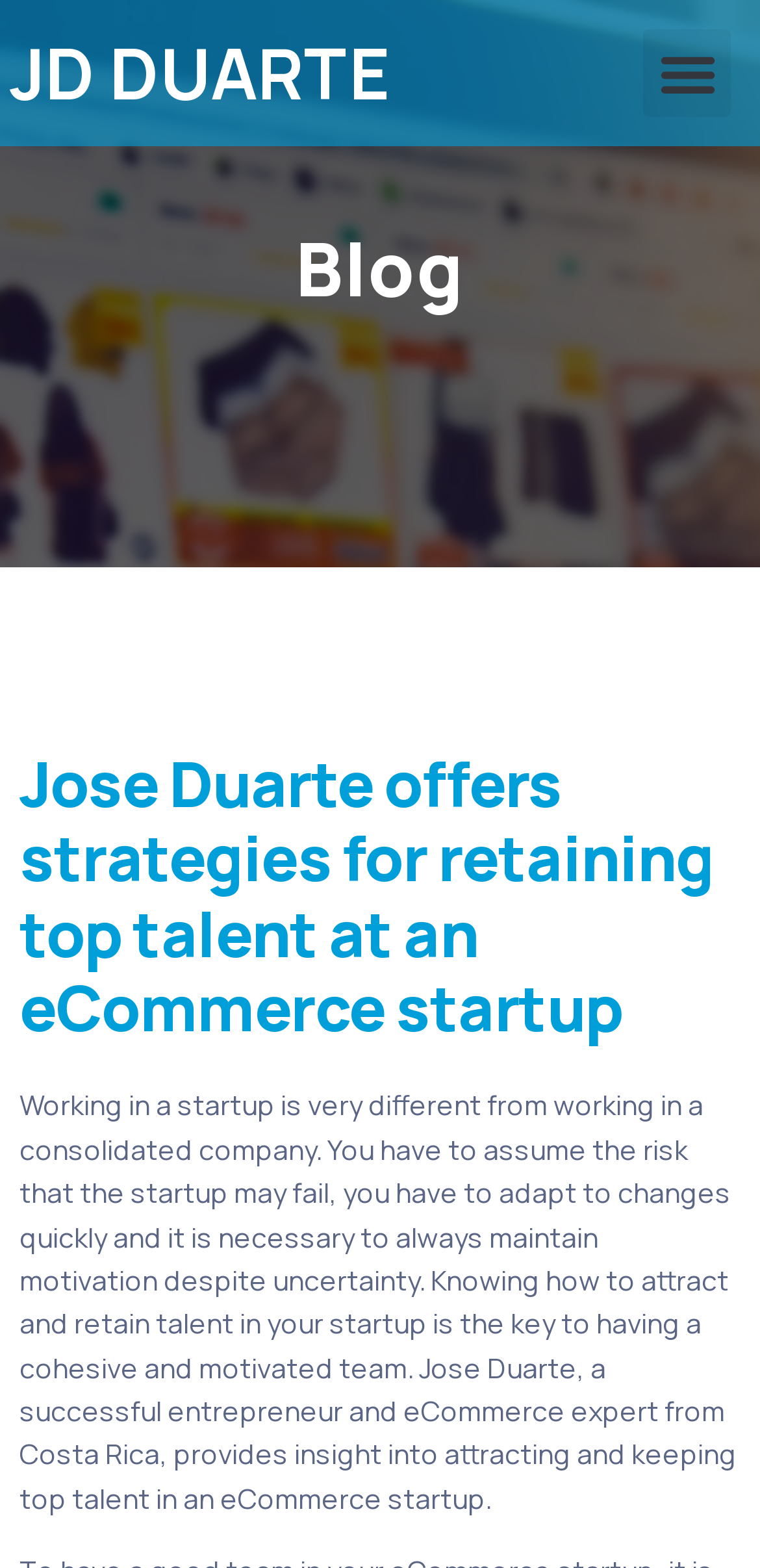Extract the bounding box of the UI element described as: "Menu".

[0.846, 0.019, 0.962, 0.075]